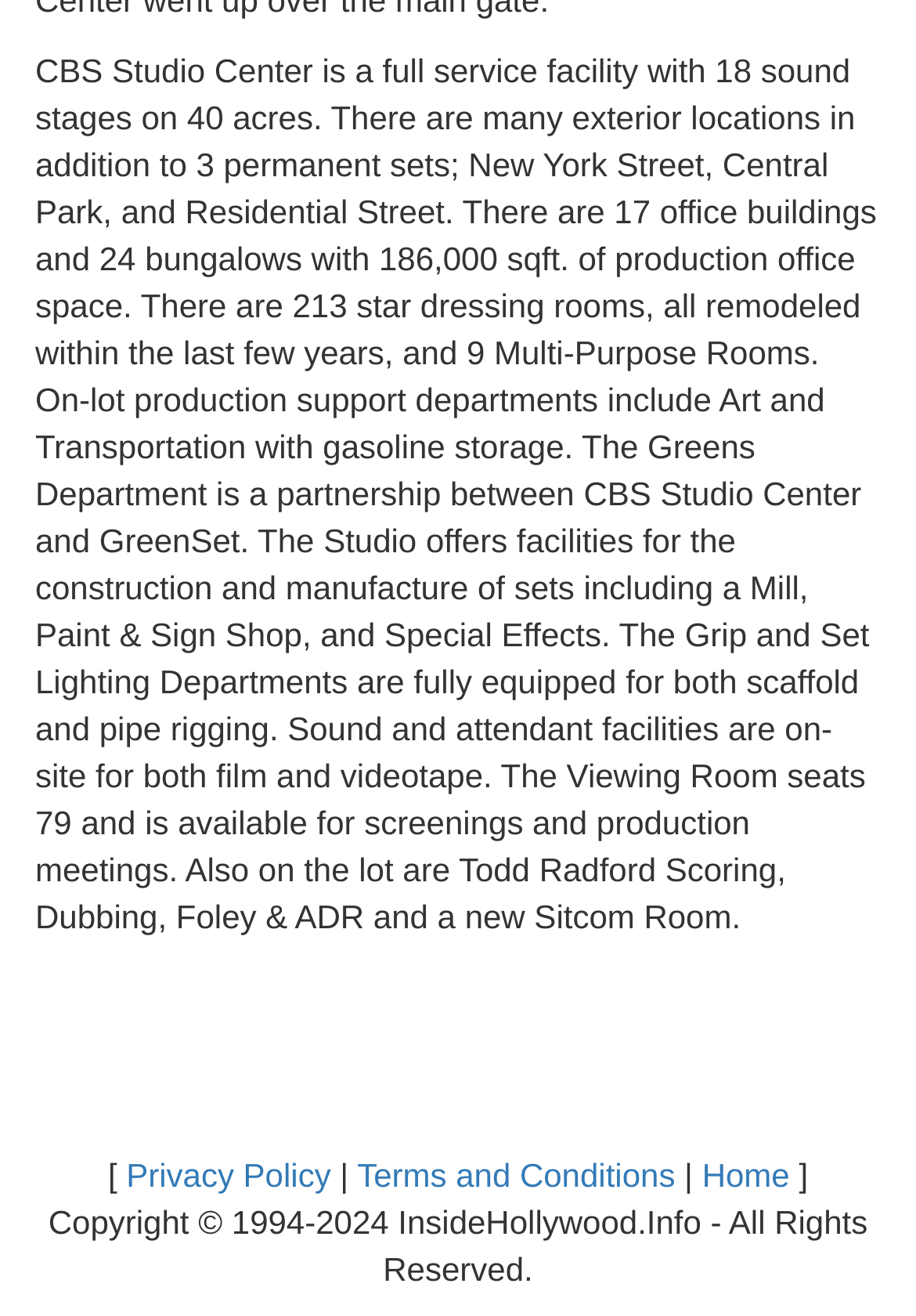What is the capacity of the Viewing Room?
Please ensure your answer is as detailed and informative as possible.

The text mentions that the Viewing Room seats 79 and is available for screenings and production meetings.